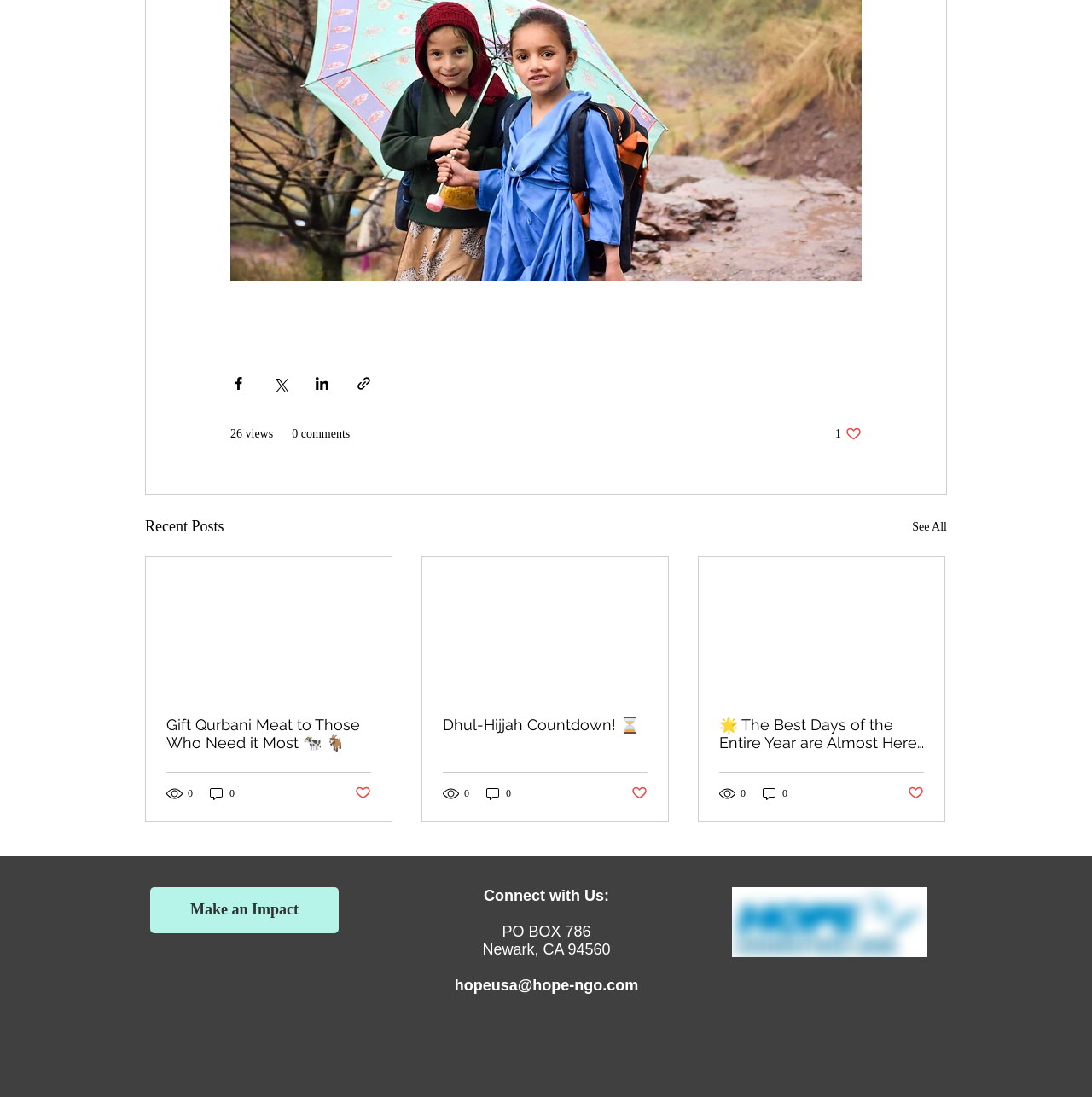Pinpoint the bounding box coordinates of the area that should be clicked to complete the following instruction: "See all recent posts". The coordinates must be given as four float numbers between 0 and 1, i.e., [left, top, right, bottom].

[0.835, 0.469, 0.867, 0.492]